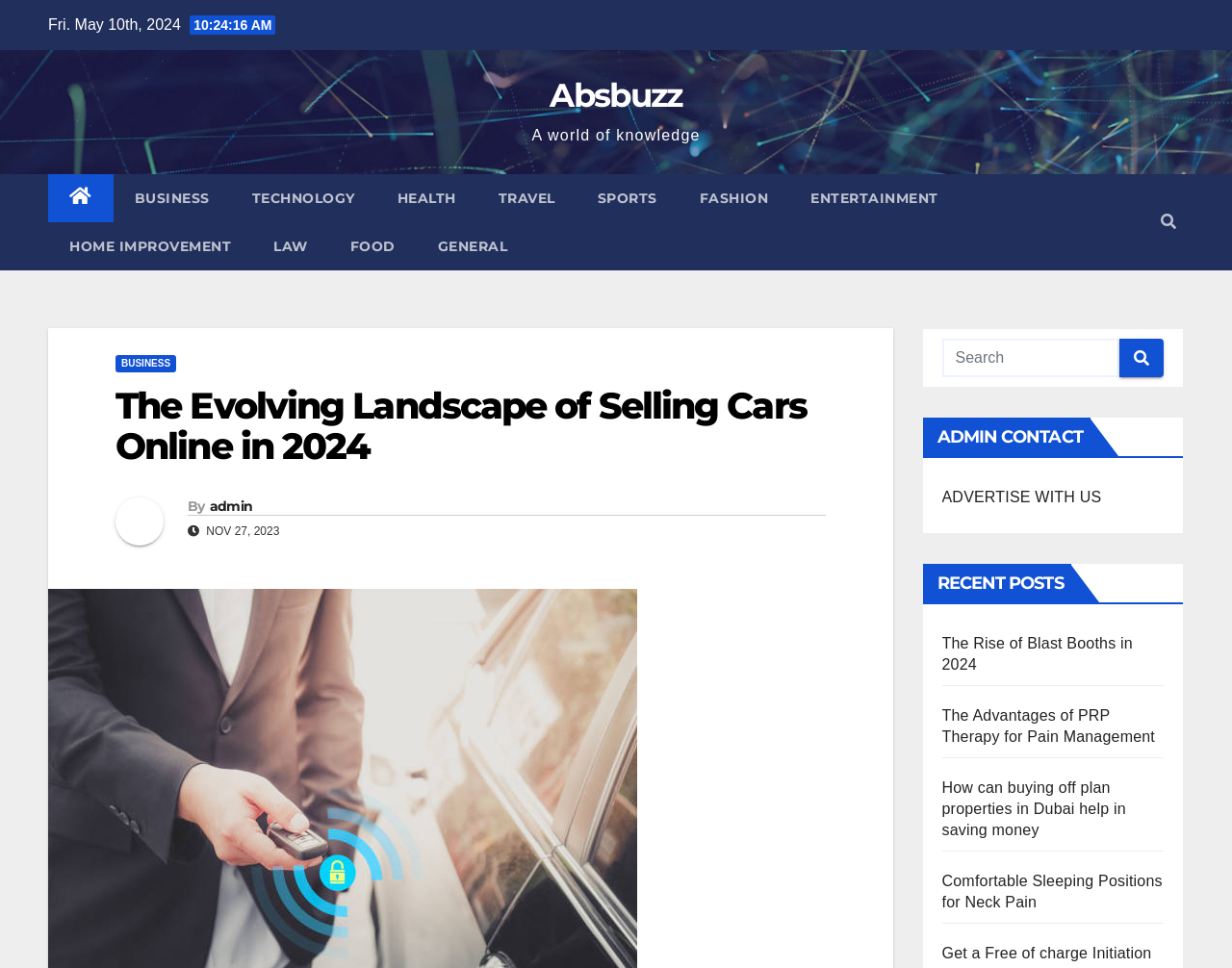Please provide a detailed answer to the question below by examining the image:
What categories are listed on the webpage?

I found the categories by looking at the links on the top of the webpage, which include BUSINESS, TECHNOLOGY, HEALTH, TRAVEL, SPORTS, FASHION, ENTERTAINMENT, HOME IMPROVEMENT, LAW, FOOD, and GENERAL.